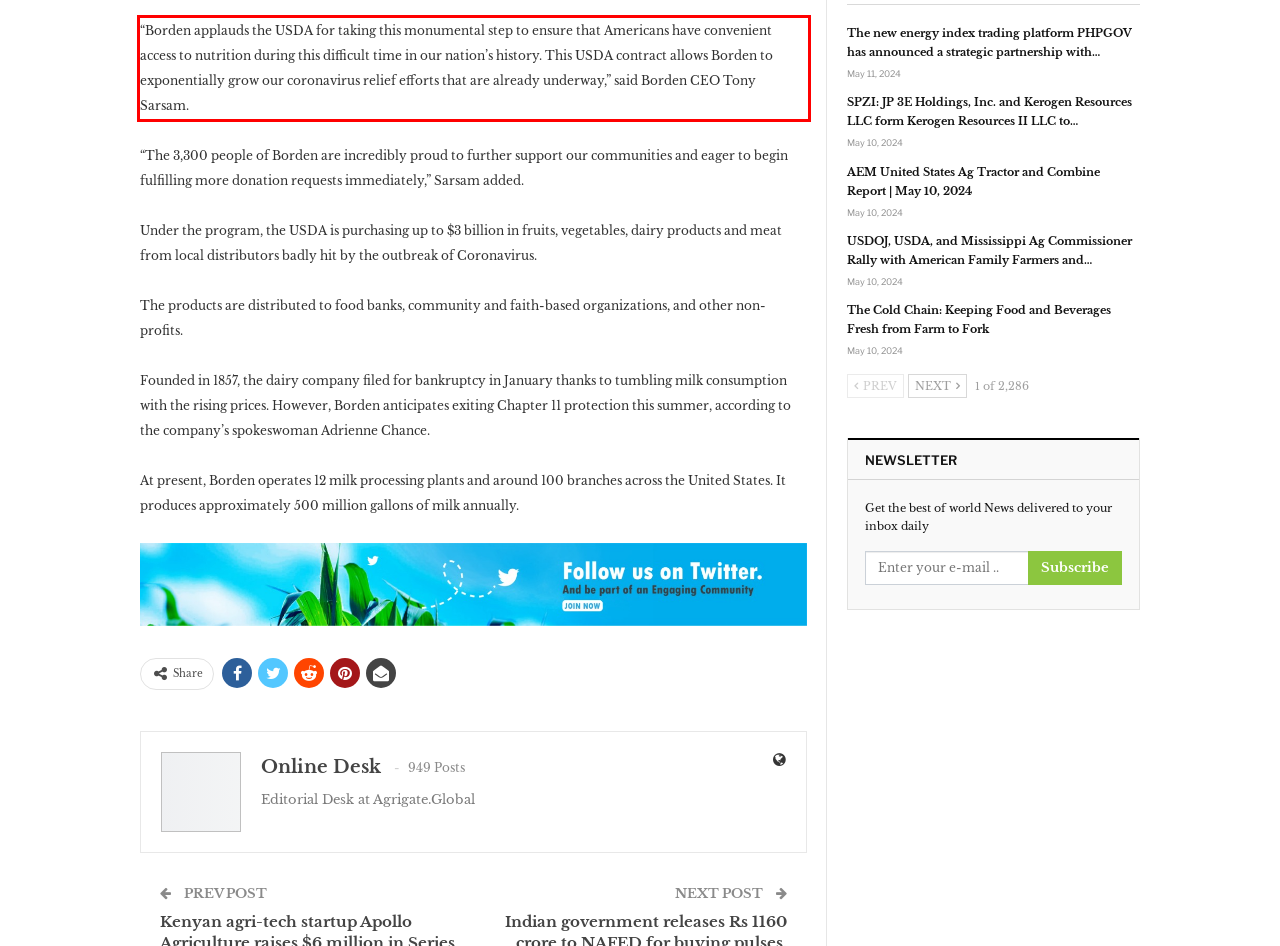Perform OCR on the text inside the red-bordered box in the provided screenshot and output the content.

“Borden applauds the USDA for taking this monumental step to ensure that Americans have convenient access to nutrition during this difficult time in our nation’s history. This USDA contract allows Borden to exponentially grow our coronavirus relief efforts that are already underway,” said Borden CEO Tony Sarsam.